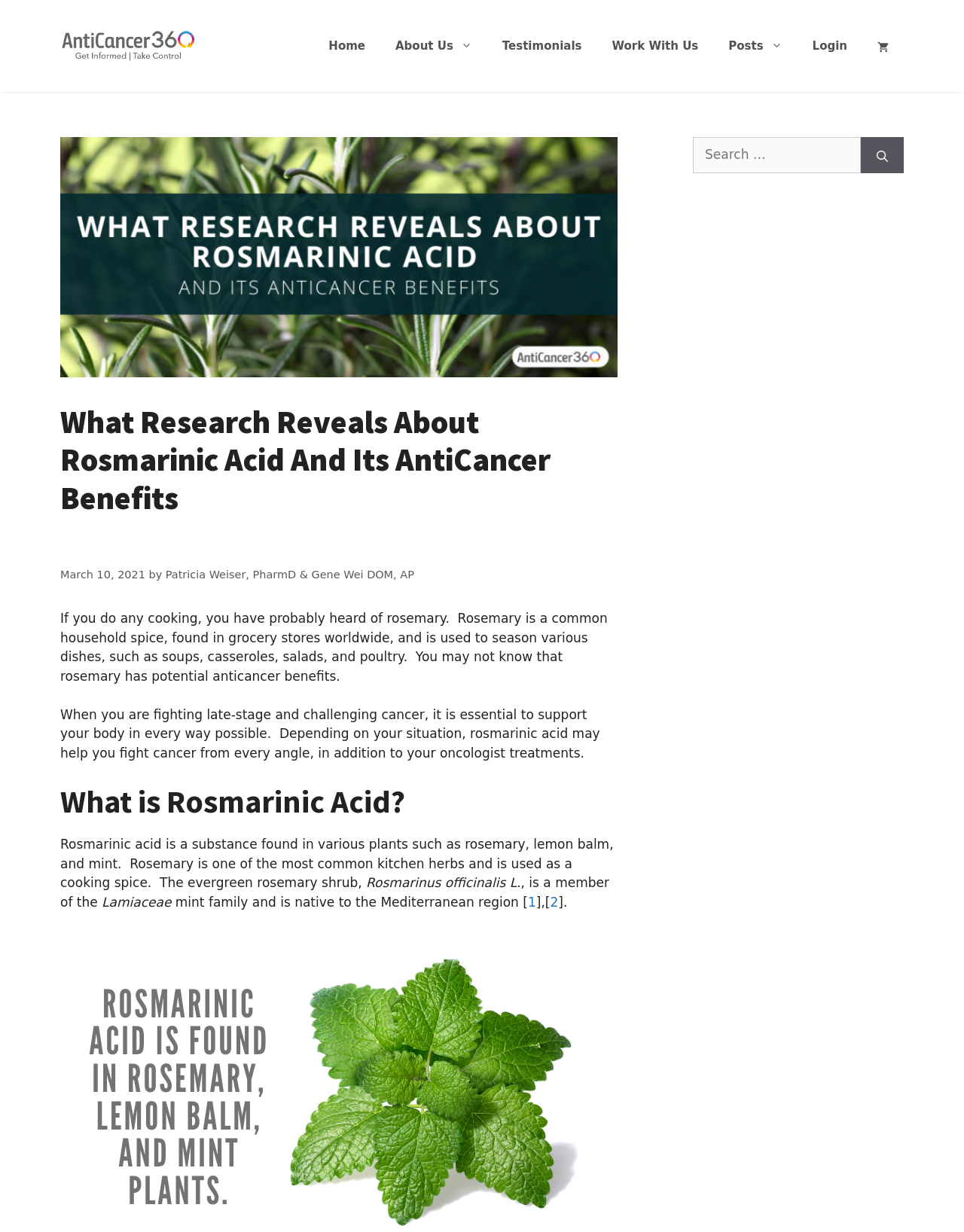Locate the bounding box coordinates of the clickable element to fulfill the following instruction: "Search for something". Provide the coordinates as four float numbers between 0 and 1 in the format [left, top, right, bottom].

[0.719, 0.111, 0.893, 0.14]